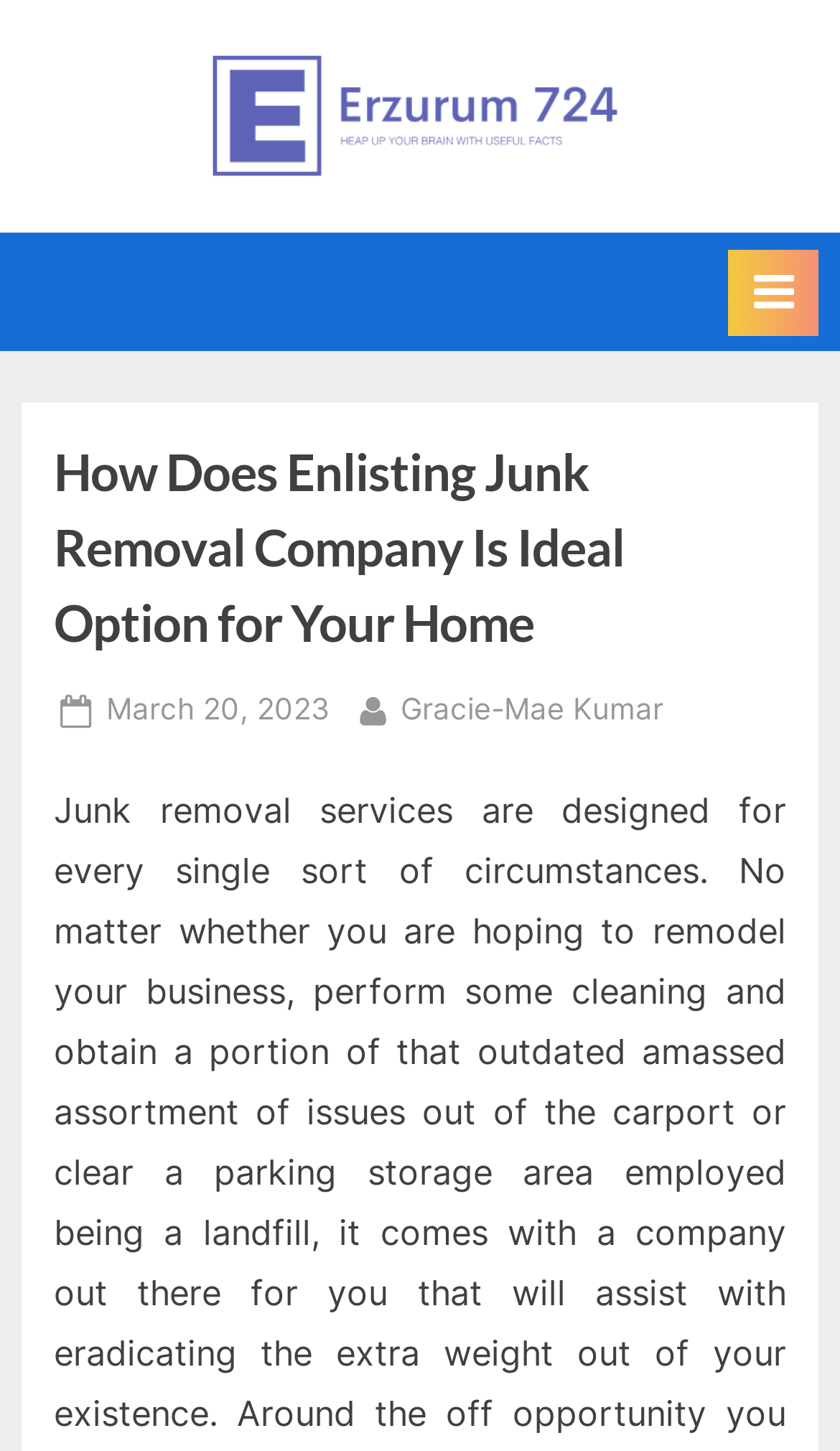Based on the element description Erzurum 724, identify the bounding box coordinates for the UI element. The coordinates should be in the format (top-left x, top-left y, bottom-right x, bottom-right y) and within the 0 to 1 range.

[0.776, 0.083, 0.966, 0.16]